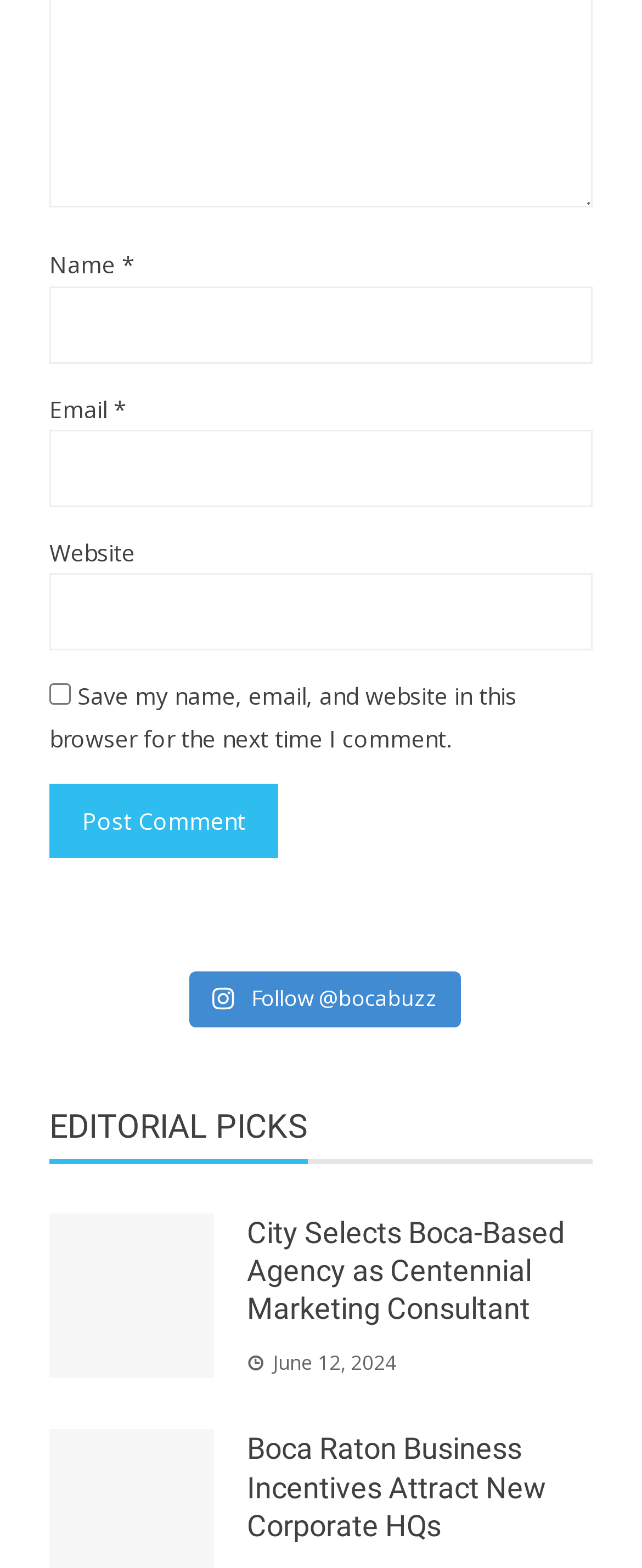Provide a single word or phrase answer to the question: 
What is the date of the second article?

June 12, 2024